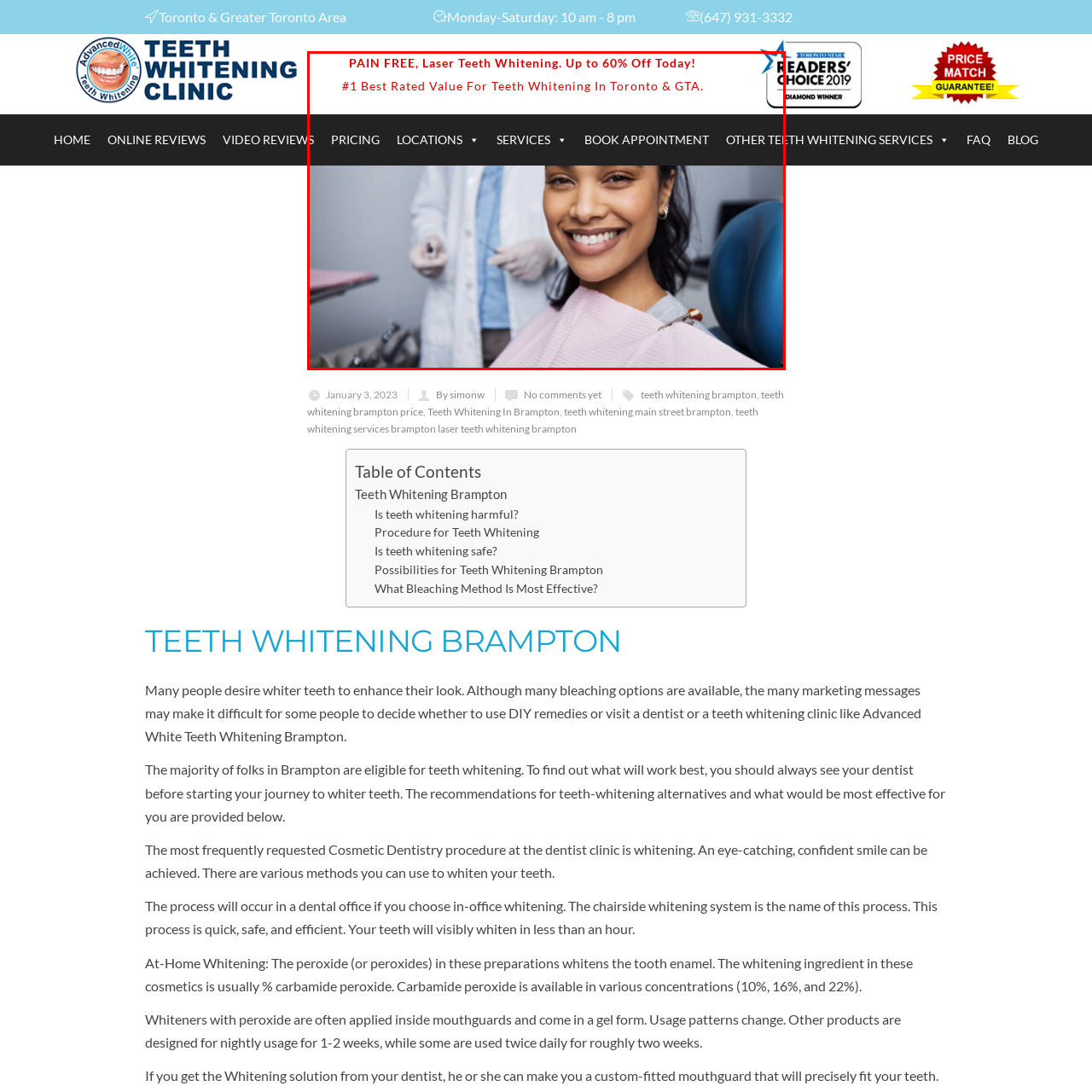Look at the area within the red bounding box, provide a one-word or phrase response to the following question: What is the rating of the clinic for teeth whitening in Toronto & GTA?

#1 Best Rated Value